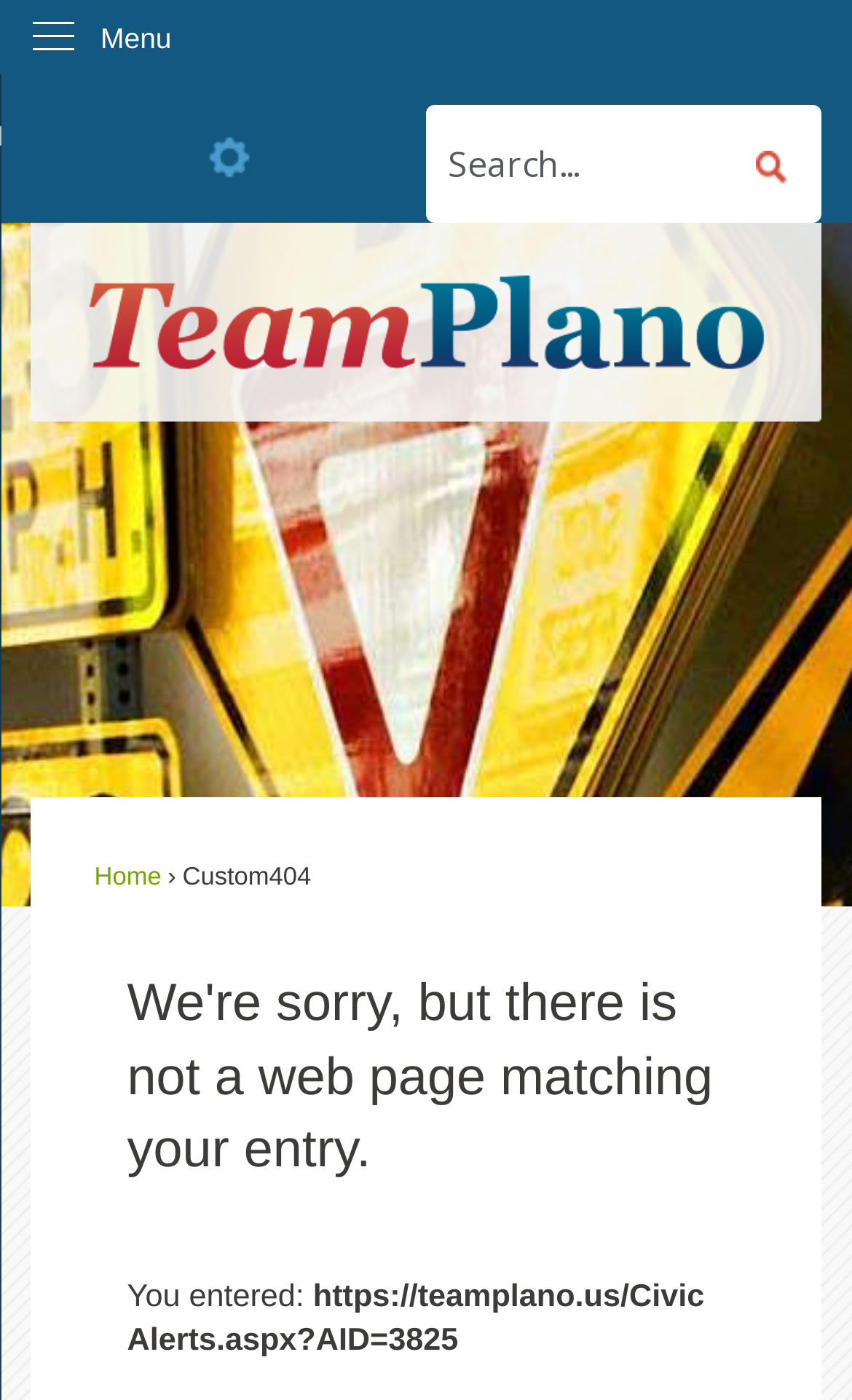Based on the element description: "Menu", identify the UI element and provide its bounding box coordinates. Use four float numbers between 0 and 1, [left, top, right, bottom].

[0.0, 0.0, 1.0, 0.053]